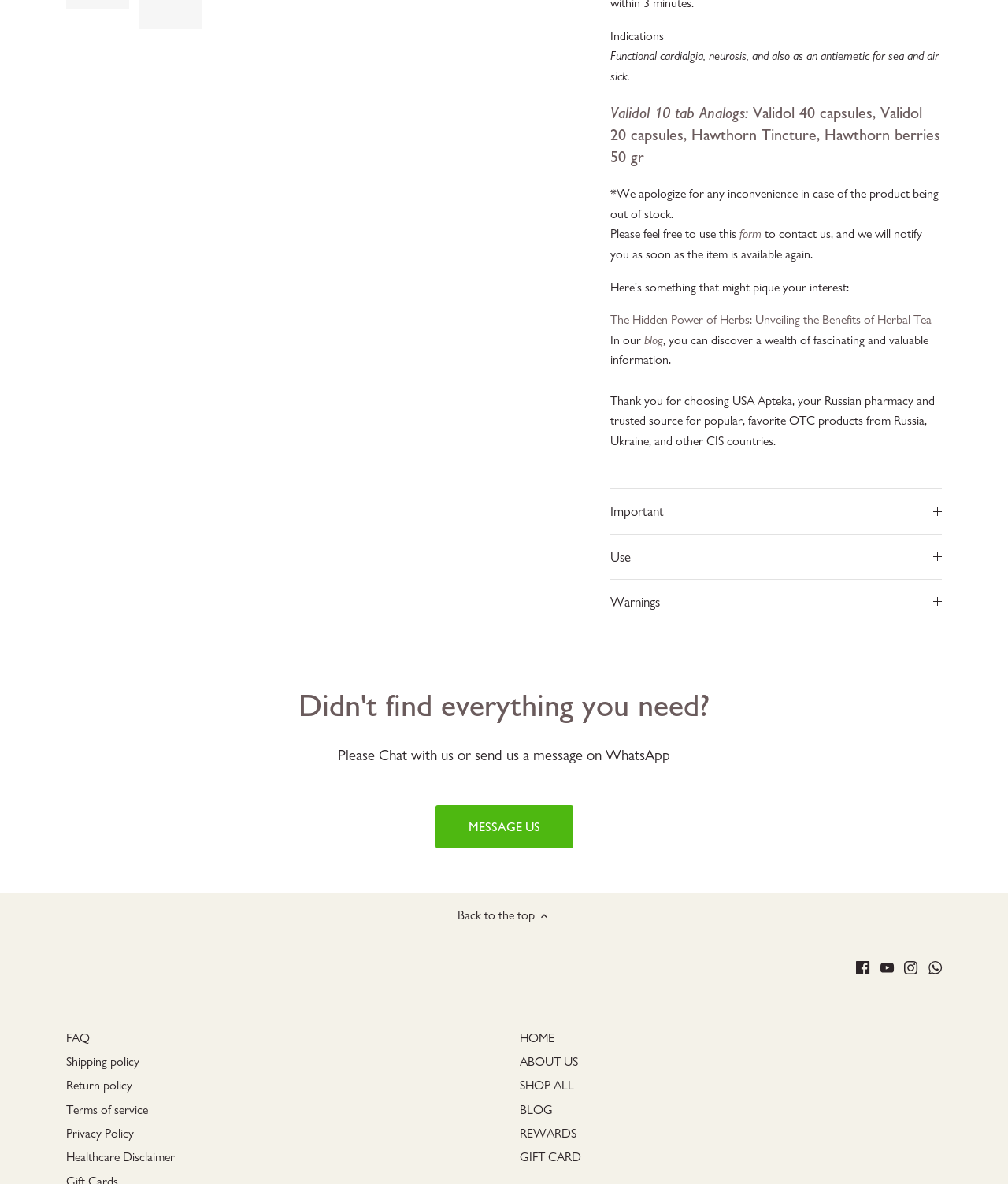Given the element description Back to the top, identify the bounding box coordinates for the UI element on the webpage screenshot. The format should be (top-left x, top-left y, bottom-right x, bottom-right y), with values between 0 and 1.

[0.454, 0.765, 0.546, 0.782]